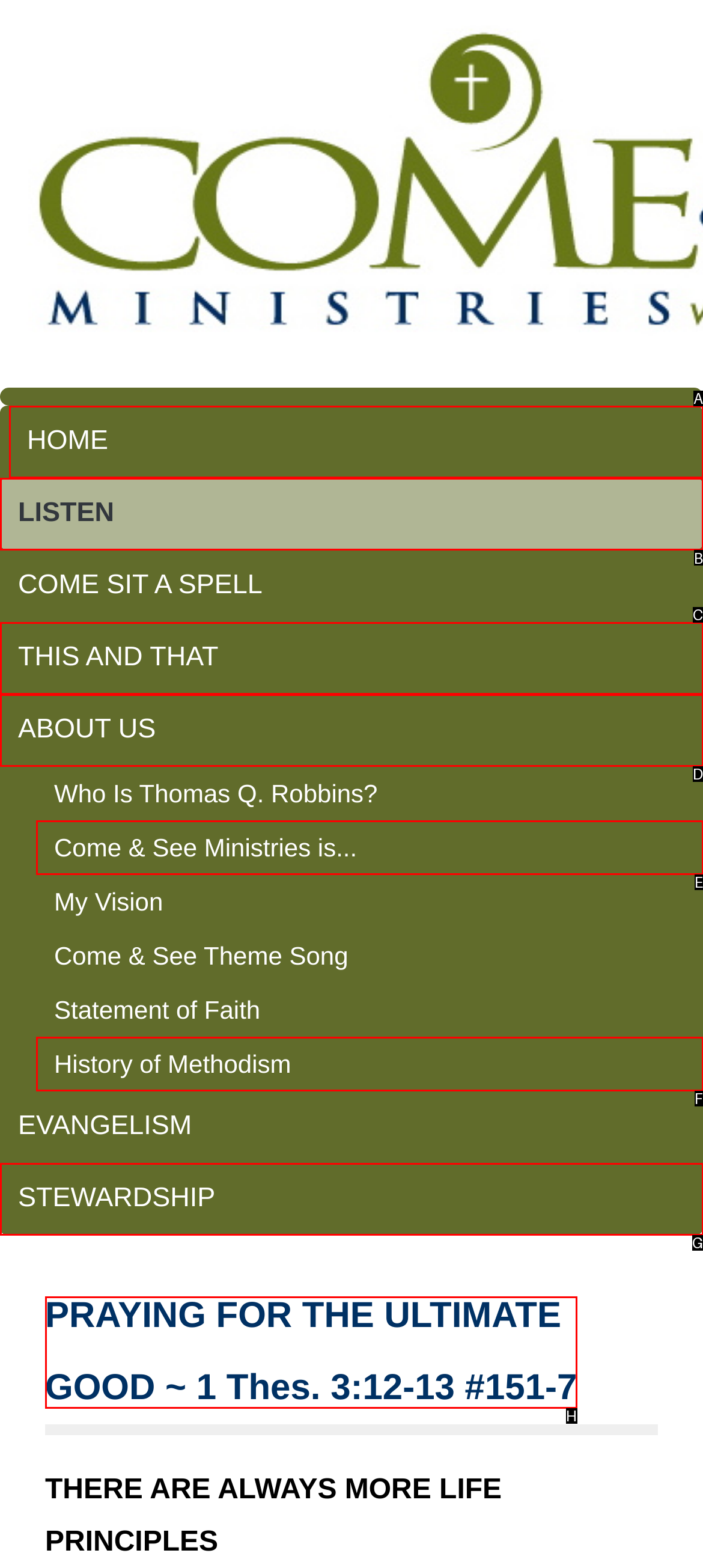Select the appropriate HTML element to click for the following task: listen to a sermon
Answer with the letter of the selected option from the given choices directly.

B